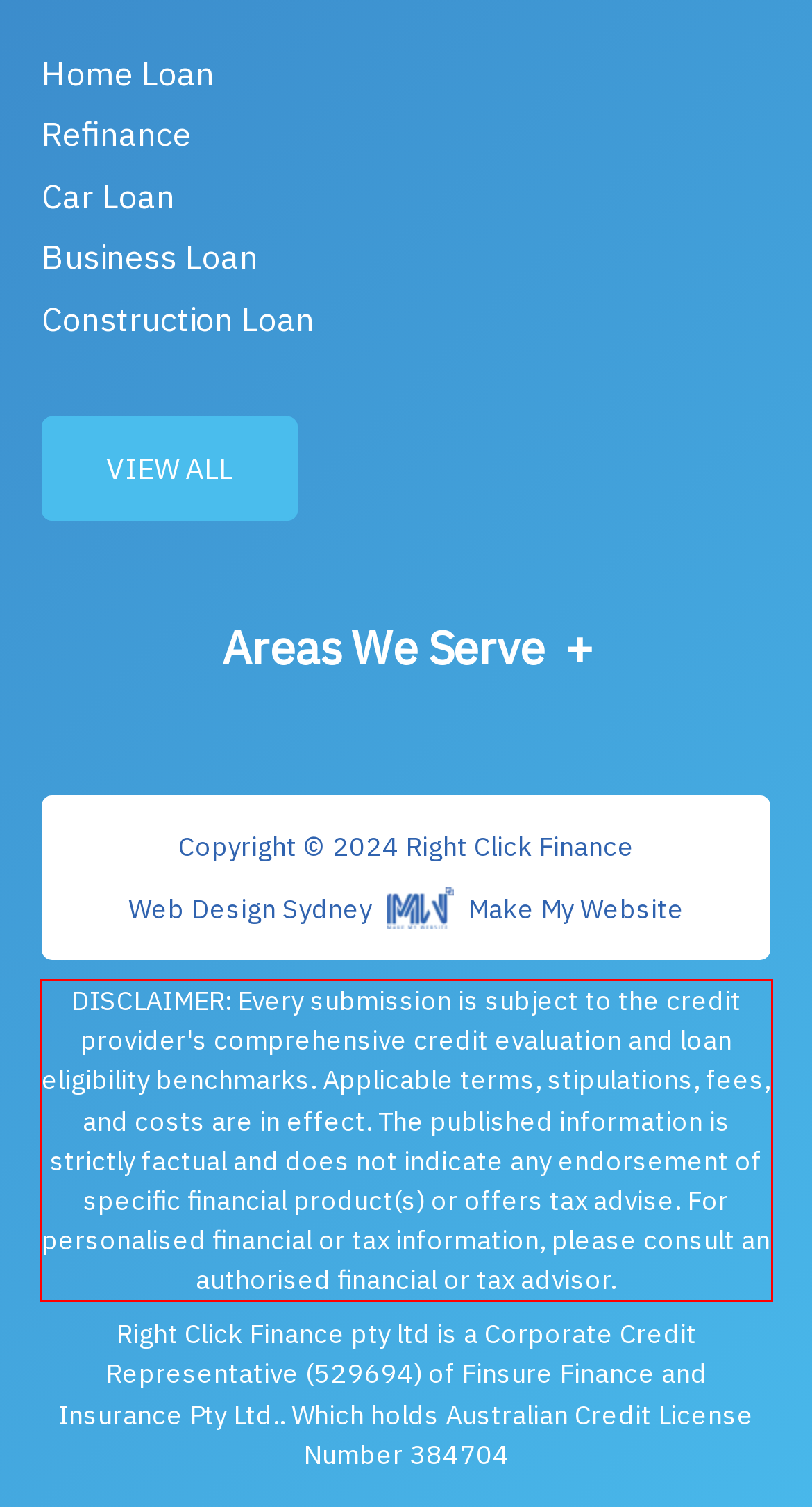Given the screenshot of a webpage, identify the red rectangle bounding box and recognize the text content inside it, generating the extracted text.

DISCLAIMER: Every submission is subject to the credit provider's comprehensive credit evaluation and loan eligibility benchmarks. Applicable terms, stipulations, fees, and costs are in effect. The published information is strictly factual and does not indicate any endorsement of specific financial product(s) or offers tax advise. For personalised financial or tax information, please consult an authorised financial or tax advisor.